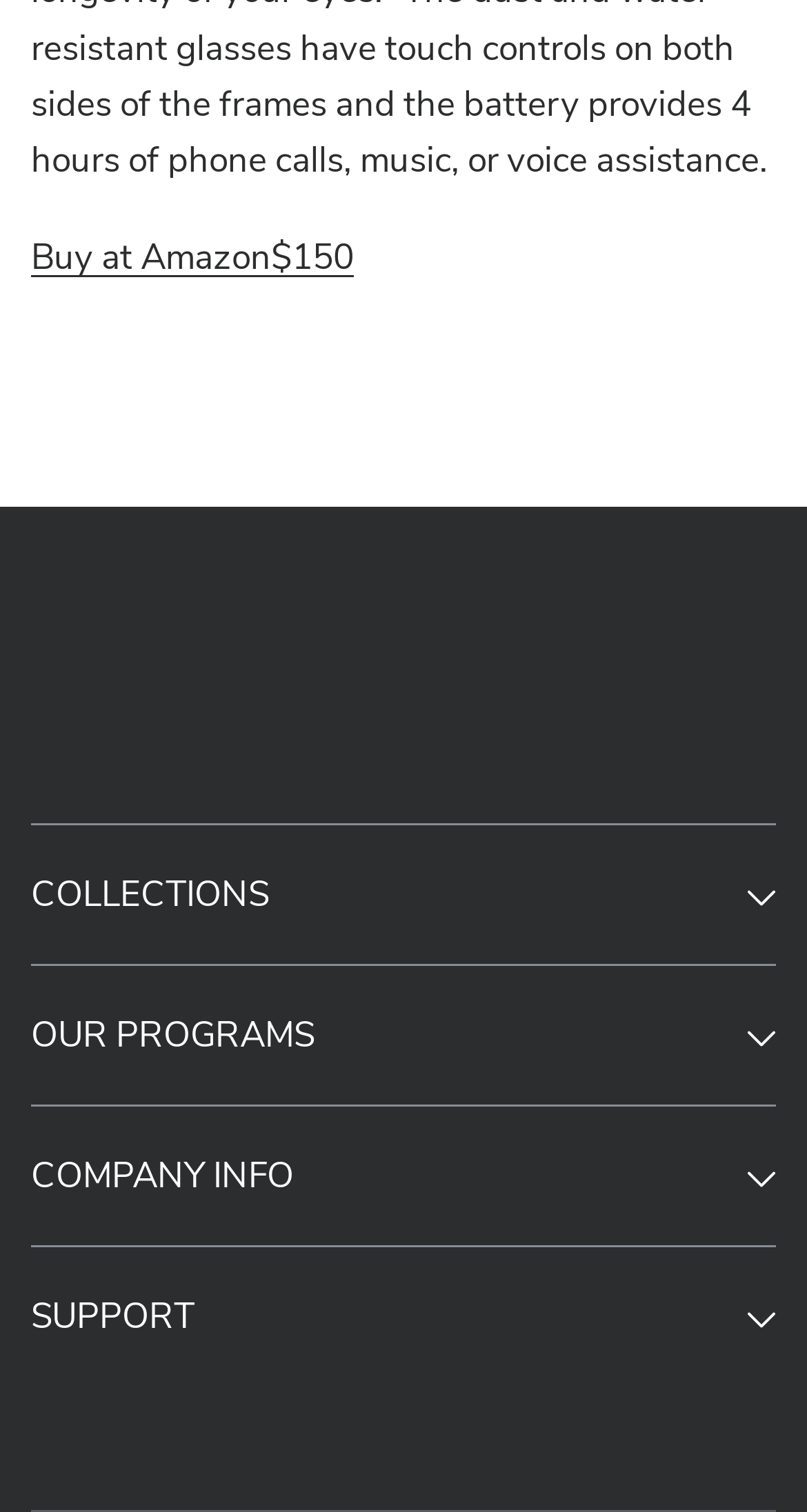Provide a brief response in the form of a single word or phrase:
What is the text above the 'More info' link?

Carbon-neutral shipping on all orders